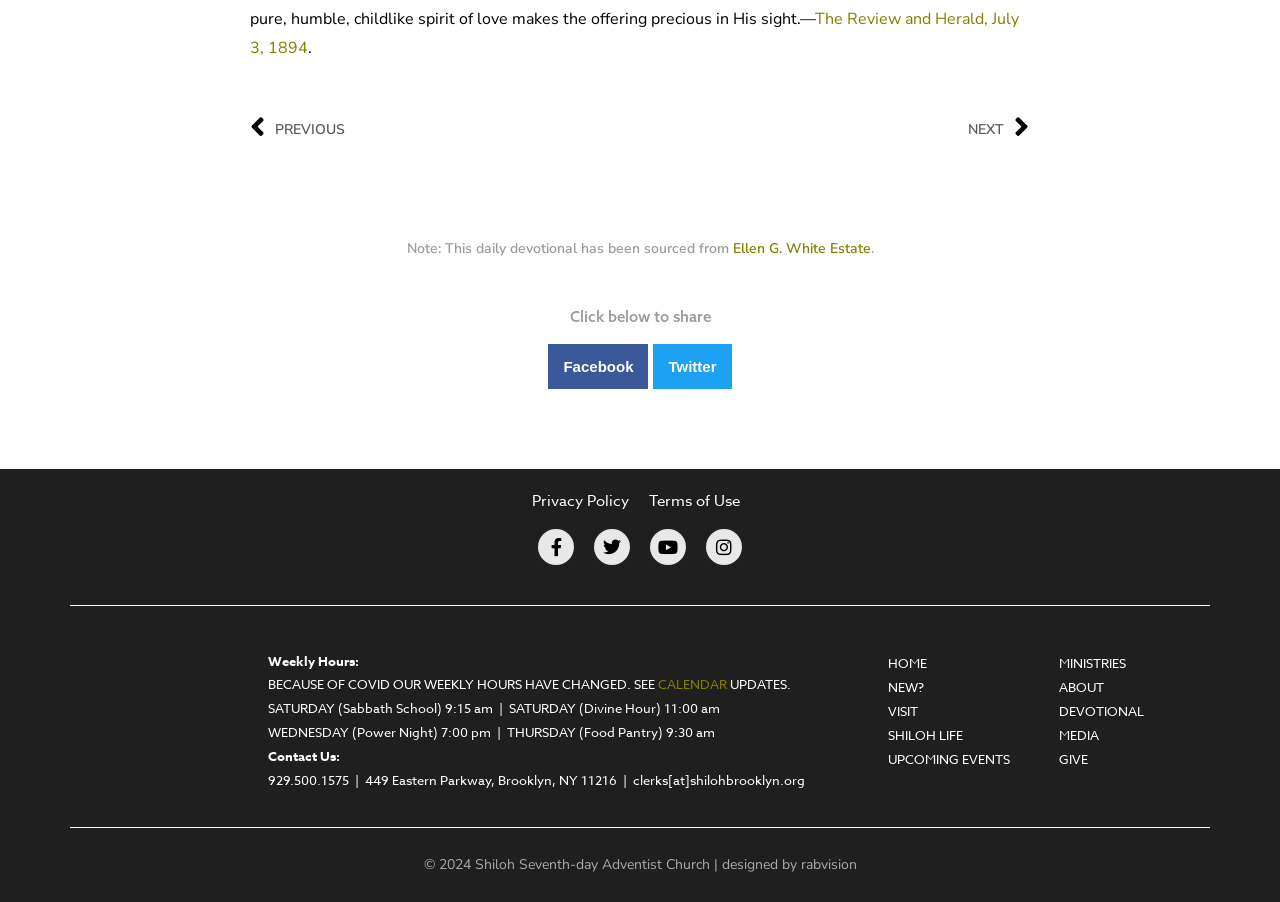Please use the details from the image to answer the following question comprehensively:
What is the name of the church?

I found the answer by looking at the footer section of the webpage, where it says '© 2024 Shiloh Seventh-day Adventist Church | designed by rabvision'. The name of the church is clearly mentioned there.